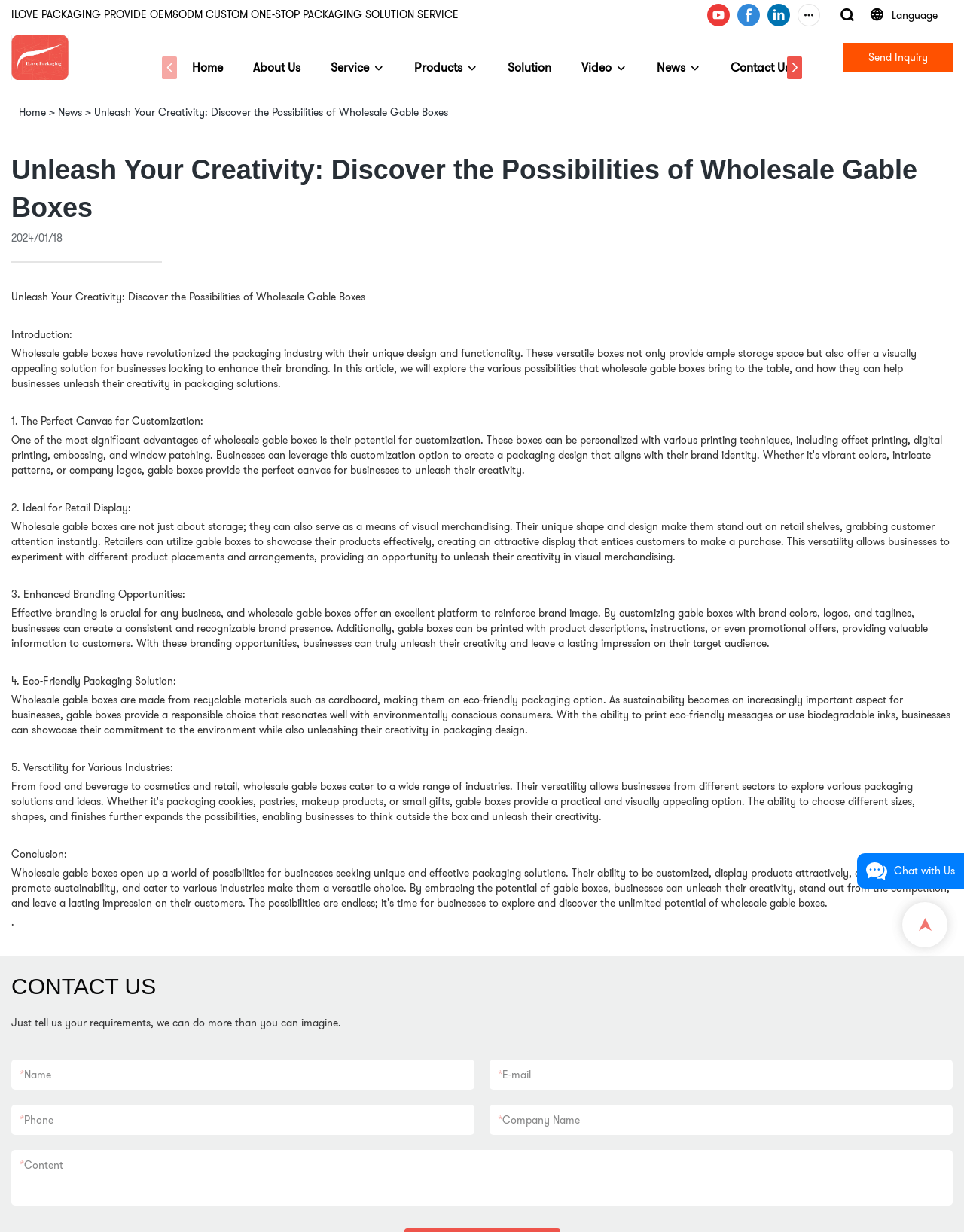Specify the bounding box coordinates of the region I need to click to perform the following instruction: "Click the ILove Packaging logo". The coordinates must be four float numbers in the range of 0 to 1, i.e., [left, top, right, bottom].

[0.012, 0.028, 0.071, 0.065]